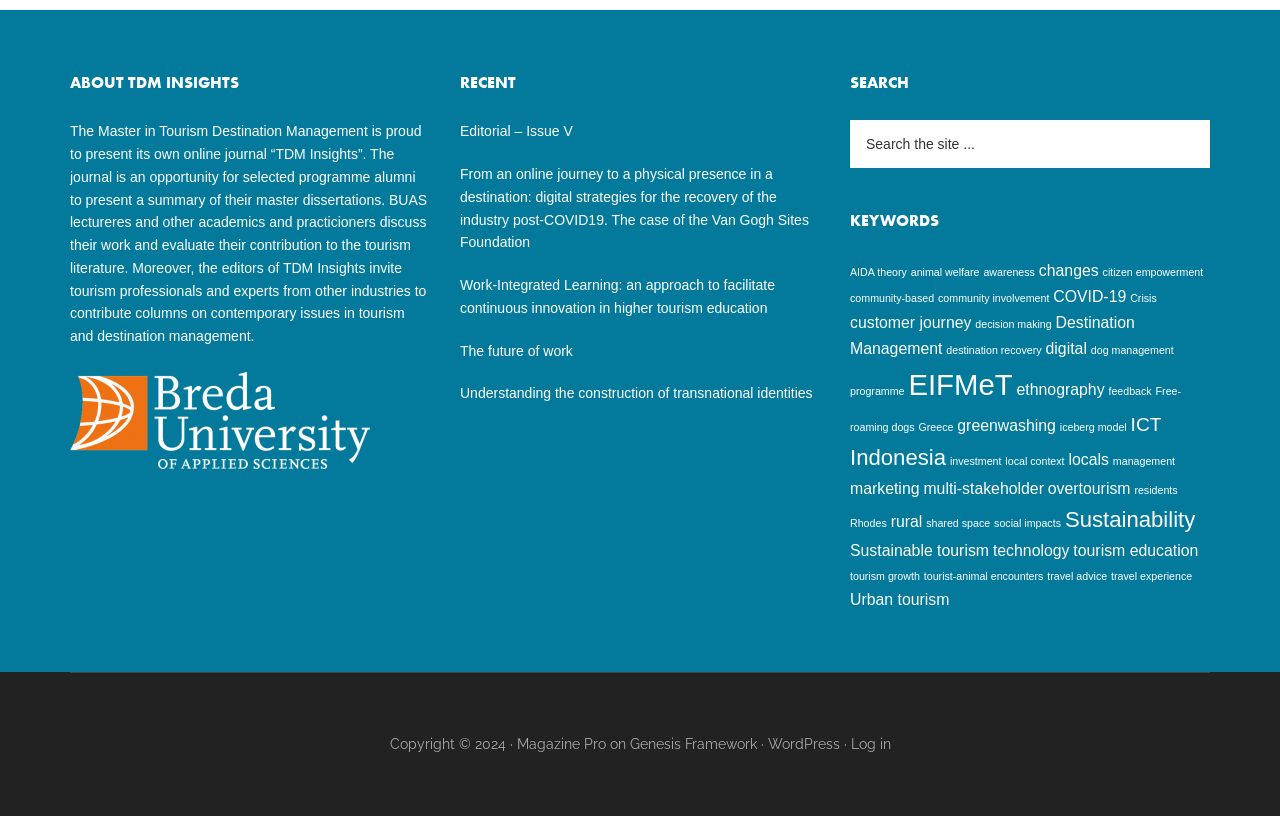Provide the bounding box coordinates of the HTML element this sentence describes: "feedback".

[0.866, 0.472, 0.9, 0.487]